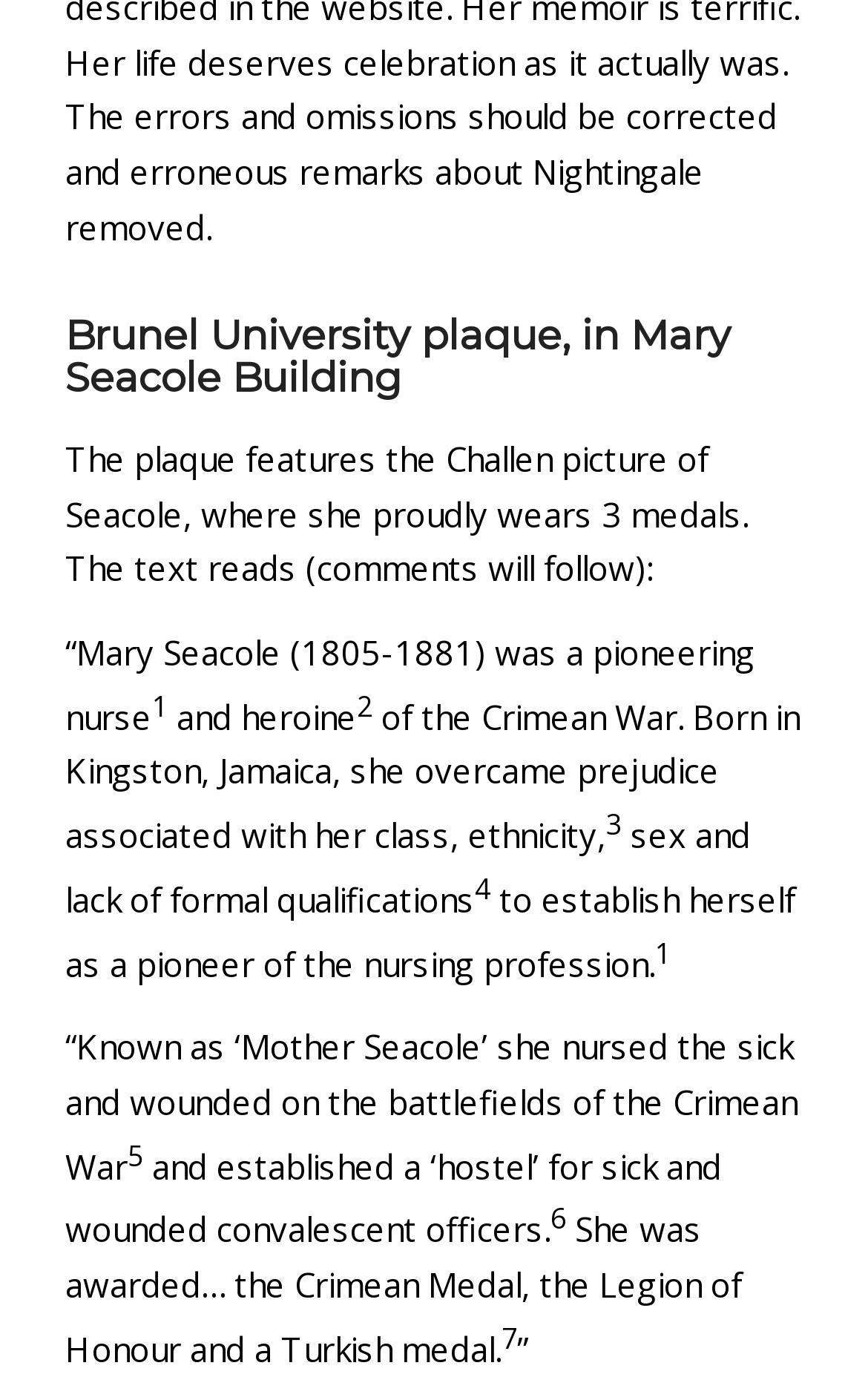Locate the bounding box coordinates of the clickable region necessary to complete the following instruction: "Click the link to footnote 3". Provide the coordinates in the format of four float numbers between 0 and 1, i.e., [left, top, right, bottom].

[0.698, 0.585, 0.716, 0.613]